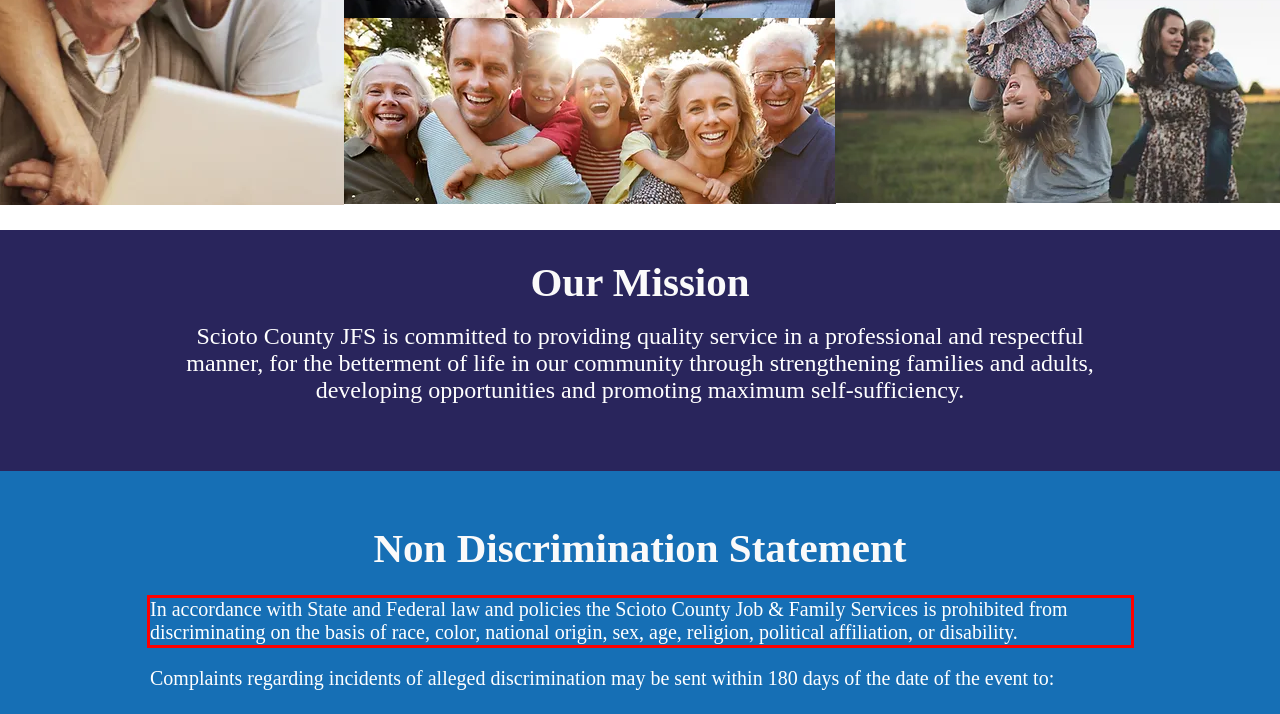Within the screenshot of a webpage, identify the red bounding box and perform OCR to capture the text content it contains.

In accordance with State and Federal law and policies the Scioto County Job & Family Services is prohibited from discriminating on the basis of race, color, national origin, sex, age, religion, political affiliation, or disability.